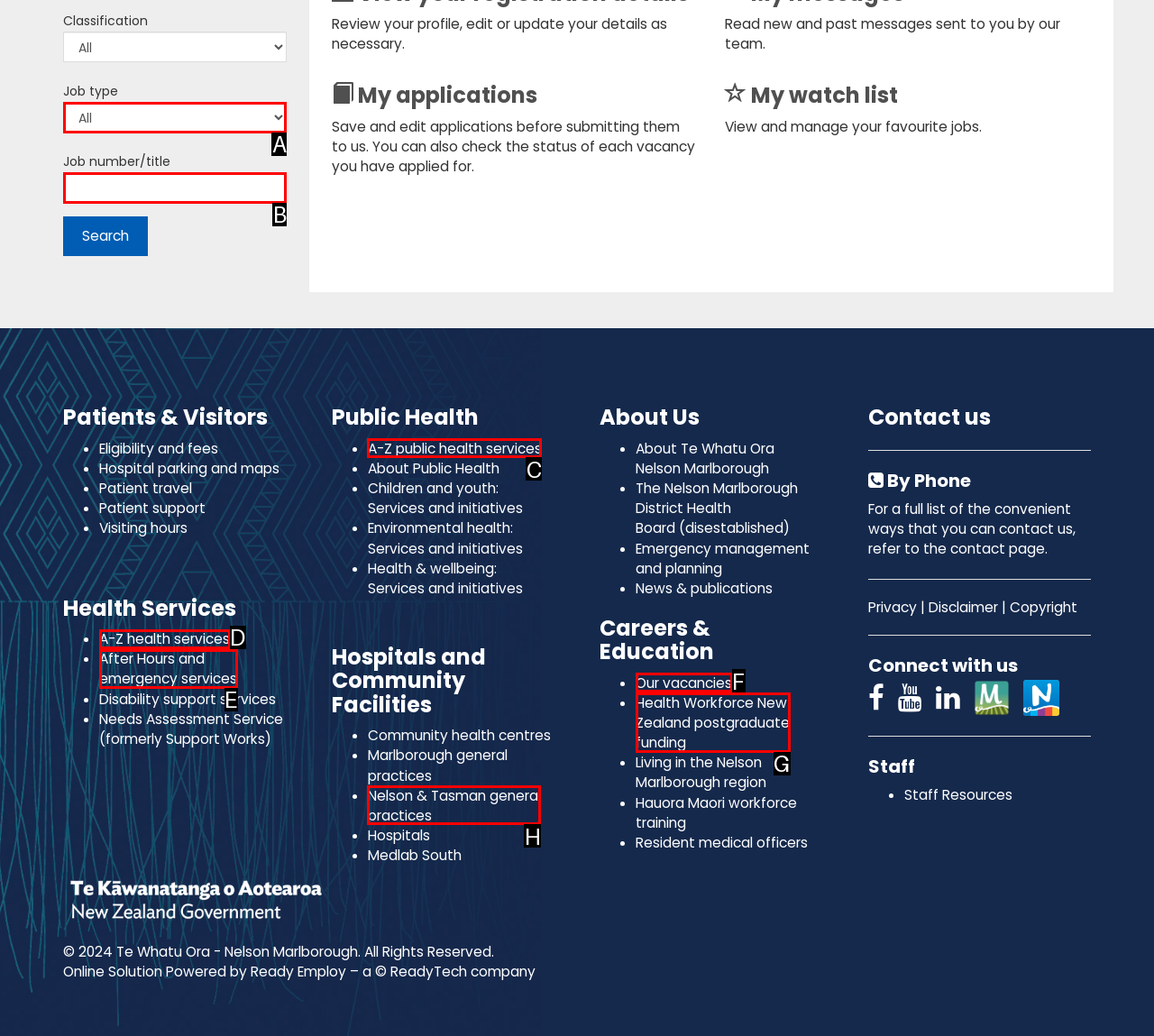Given the description: A-Z health services, identify the corresponding option. Answer with the letter of the appropriate option directly.

D